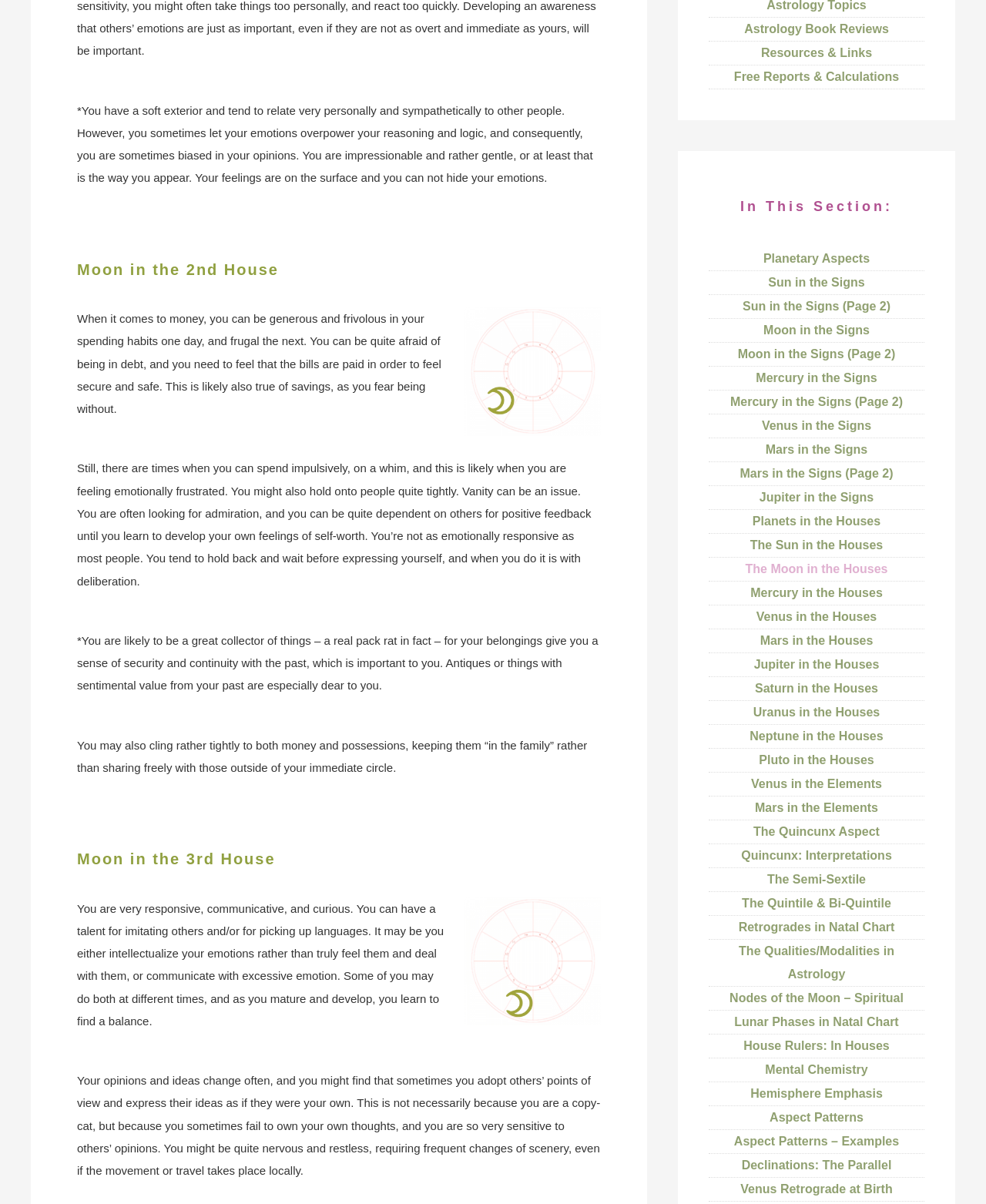Answer the question below in one word or phrase:
What is the characteristic of someone who is impressionable?

Gentle